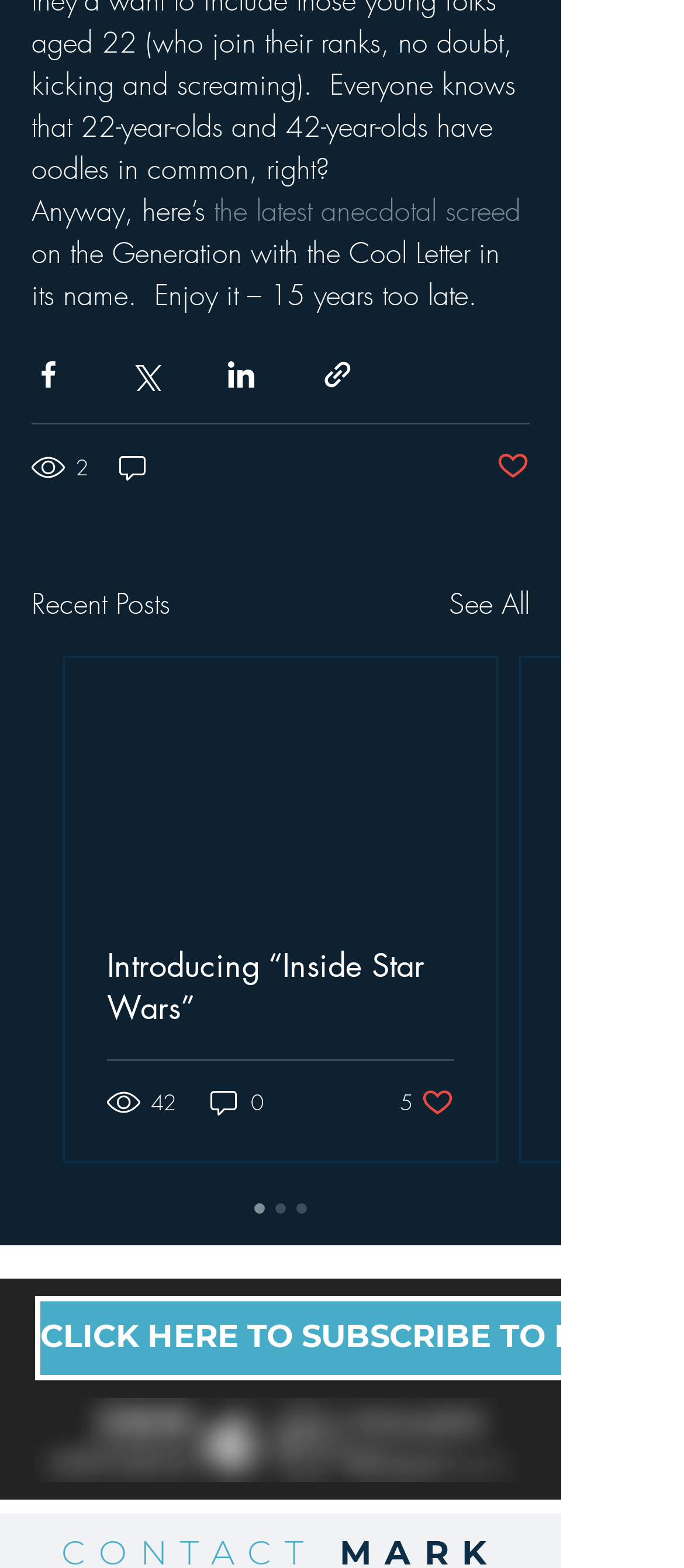What is the purpose of the buttons below the post?
Give a one-word or short phrase answer based on the image.

Share the post